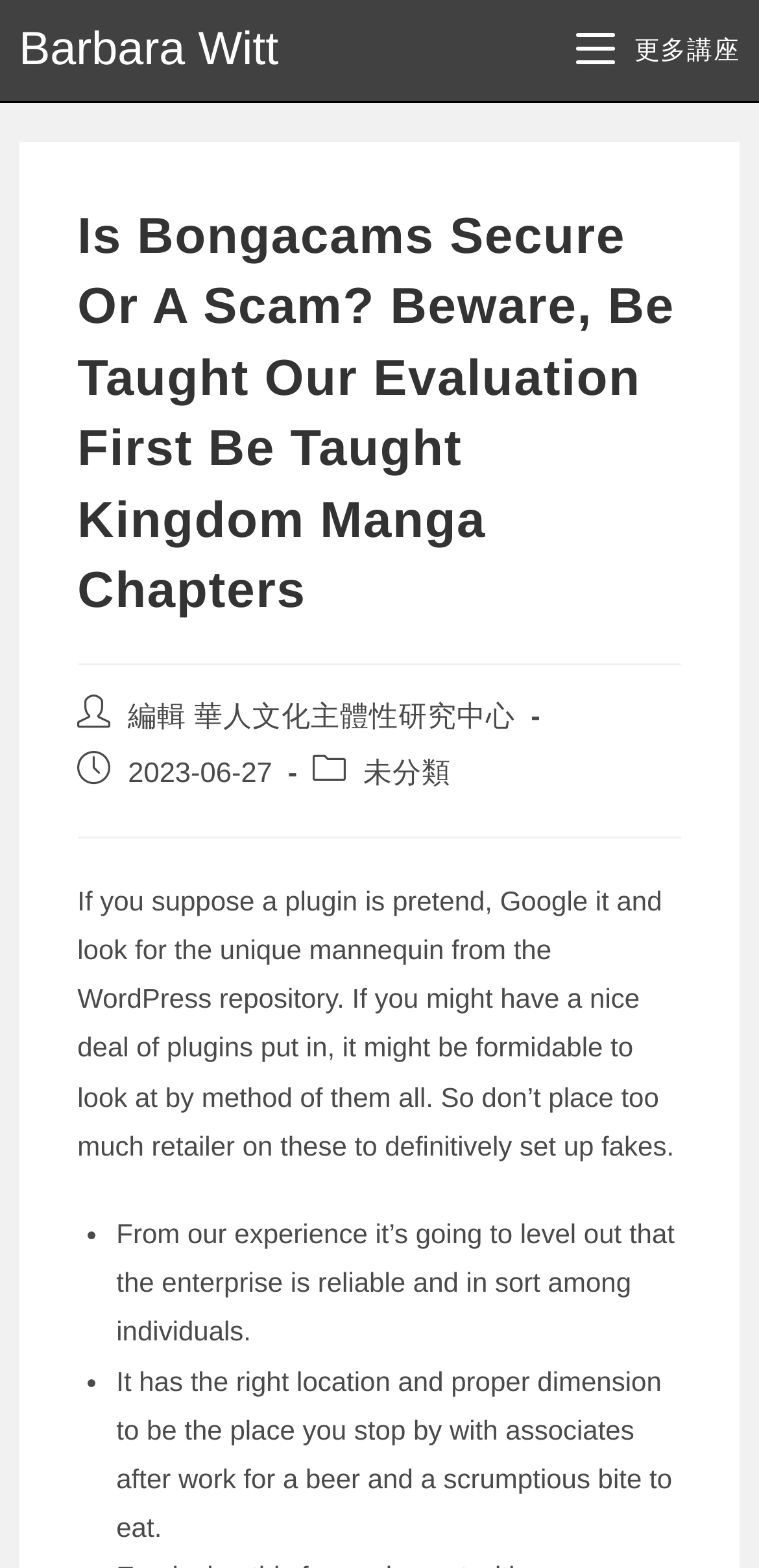What is the date of the post?
Using the image, elaborate on the answer with as much detail as possible.

The date of the post can be found by looking at the text '2023-06-27' which is labeled as 'Post published:'.